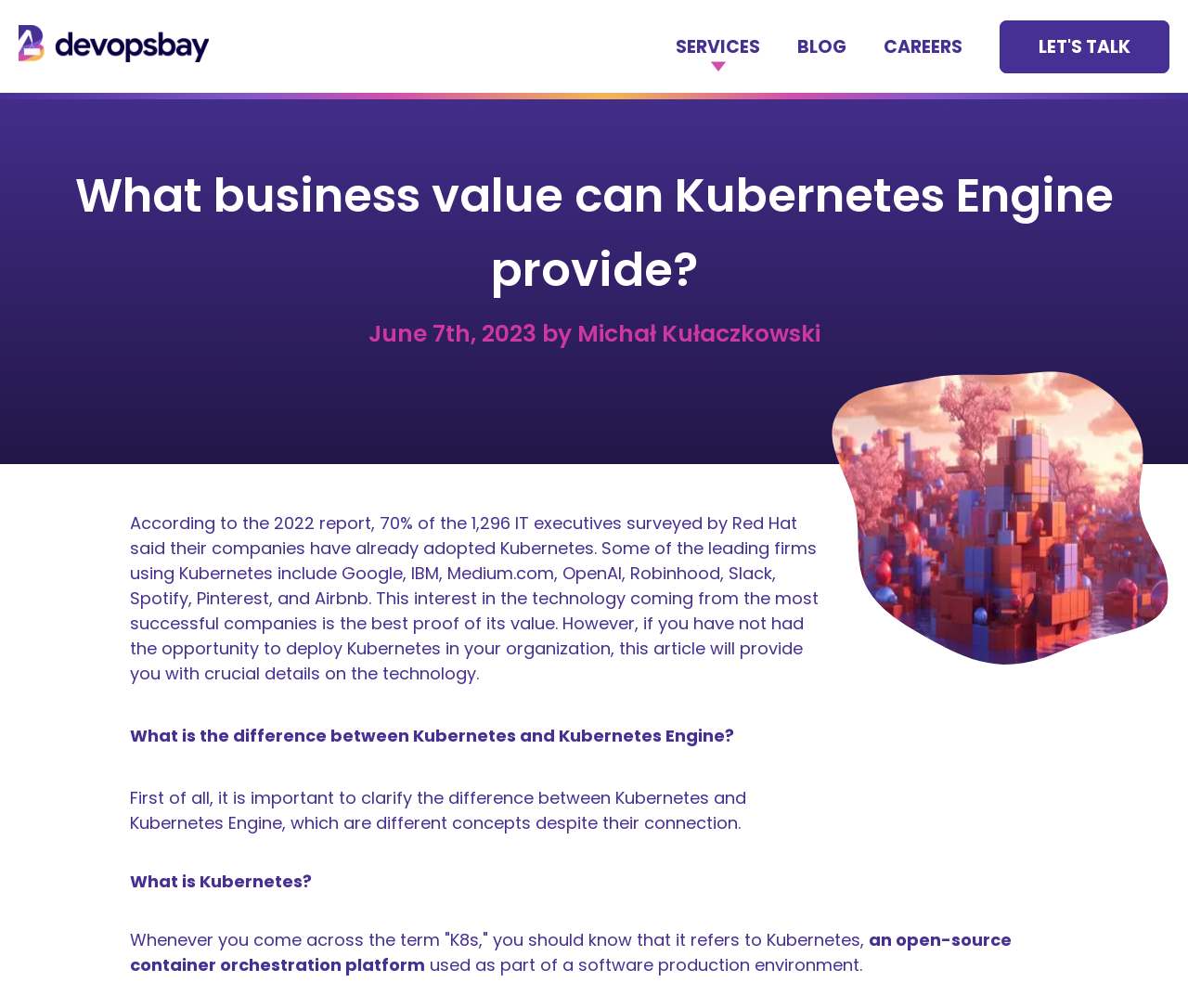Find the bounding box coordinates for the UI element that matches this description: "Blog".

[0.671, 0.034, 0.712, 0.058]